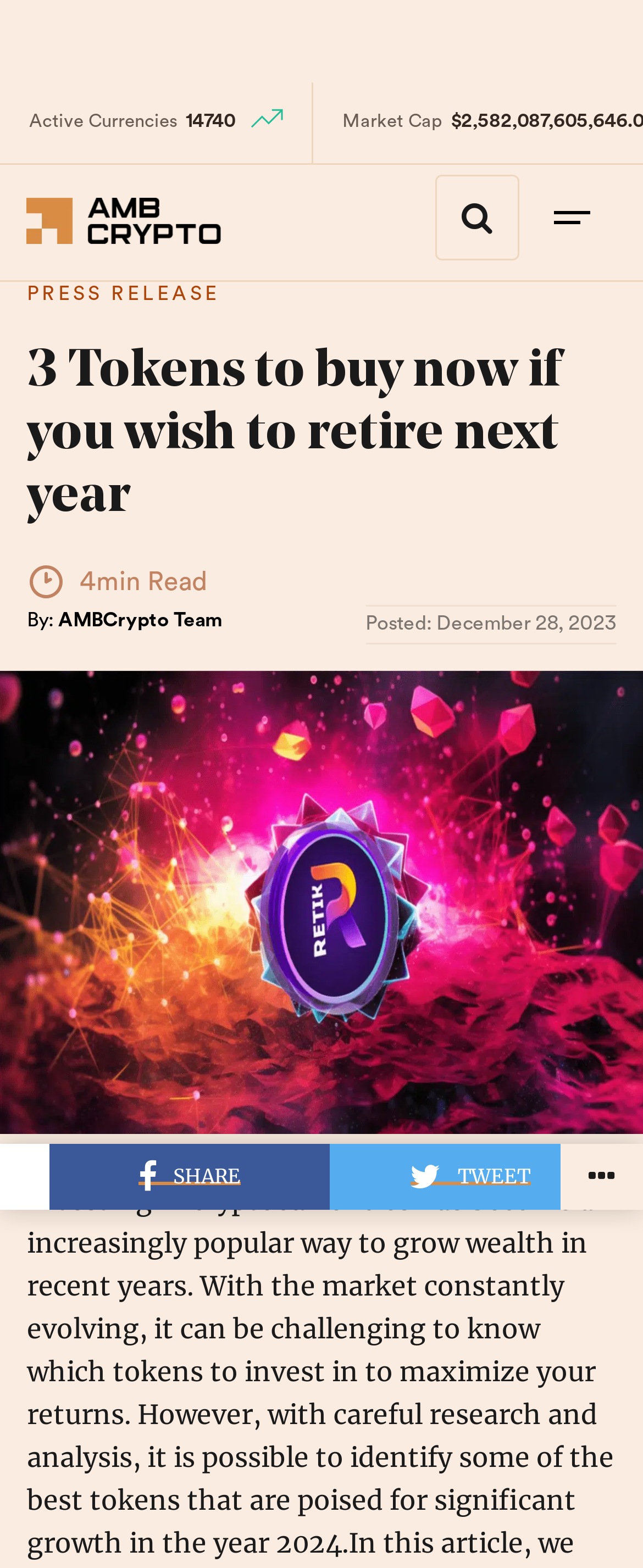Respond to the question below with a concise word or phrase:
What are the sharing options?

Share on Facebook, Tweet This Post